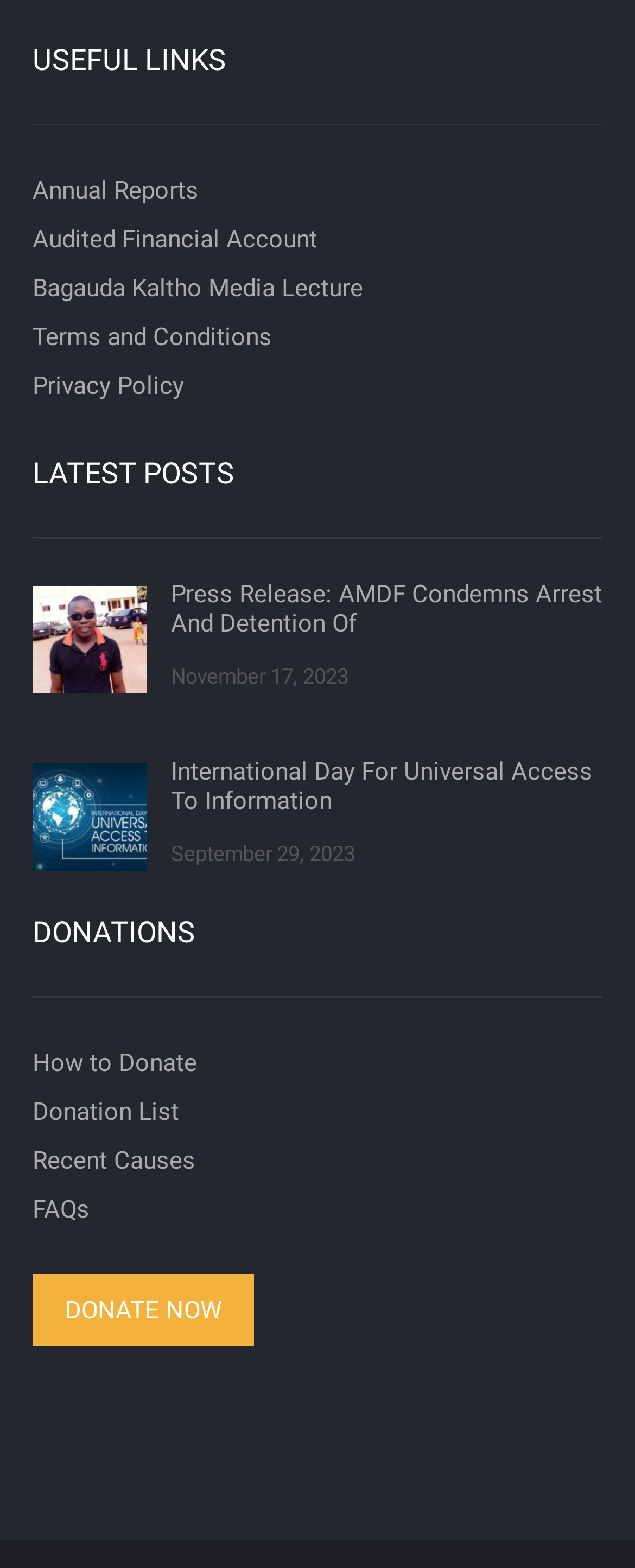Please specify the bounding box coordinates of the clickable region to carry out the following instruction: "Check the terms and conditions". The coordinates should be four float numbers between 0 and 1, in the format [left, top, right, bottom].

[0.051, 0.199, 0.428, 0.23]